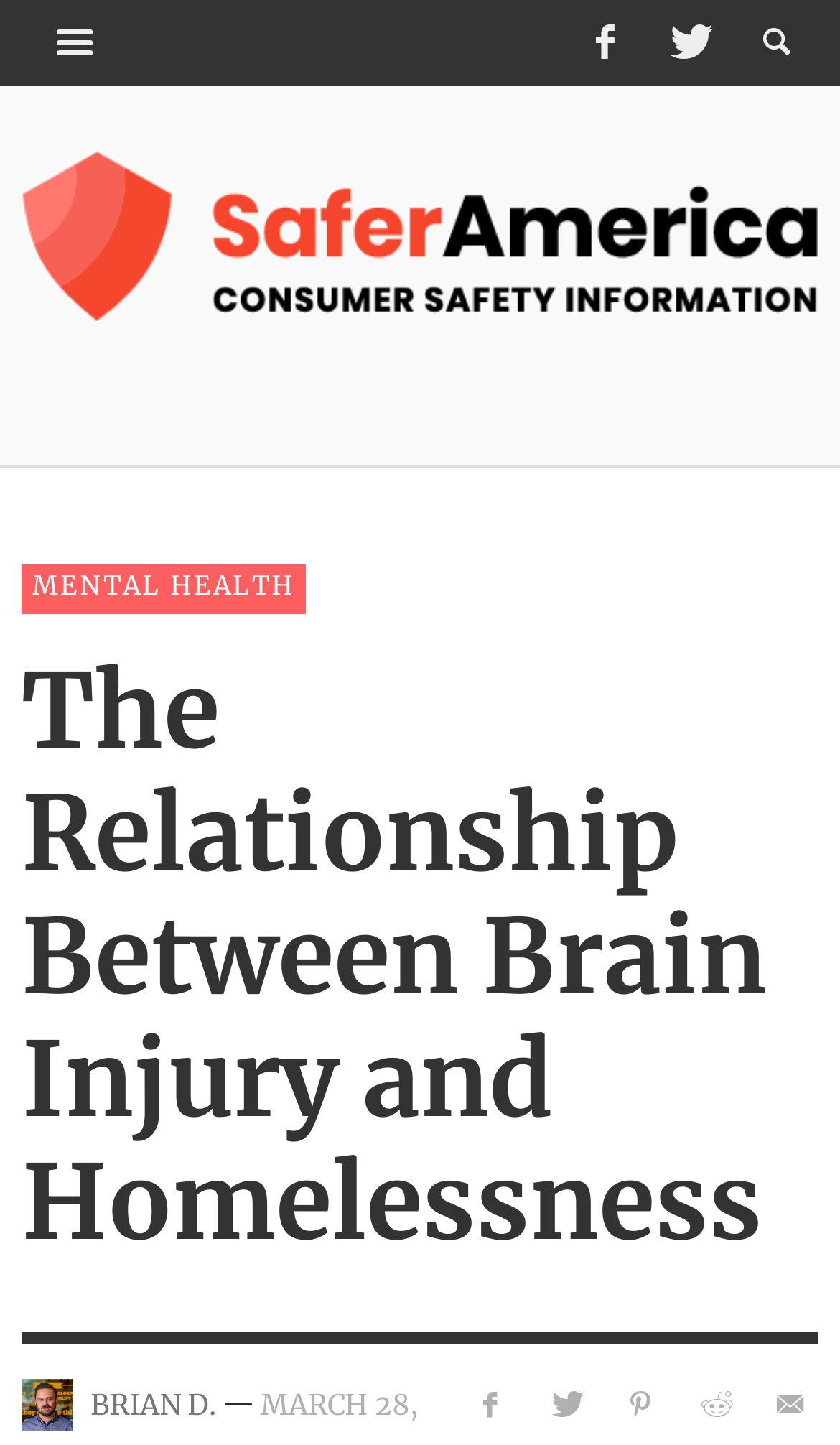Locate the bounding box coordinates of the clickable area to execute the instruction: "Click the share button". Provide the coordinates as four float numbers between 0 and 1, represented as [left, top, right, bottom].

[0.671, 0.0, 0.77, 0.06]